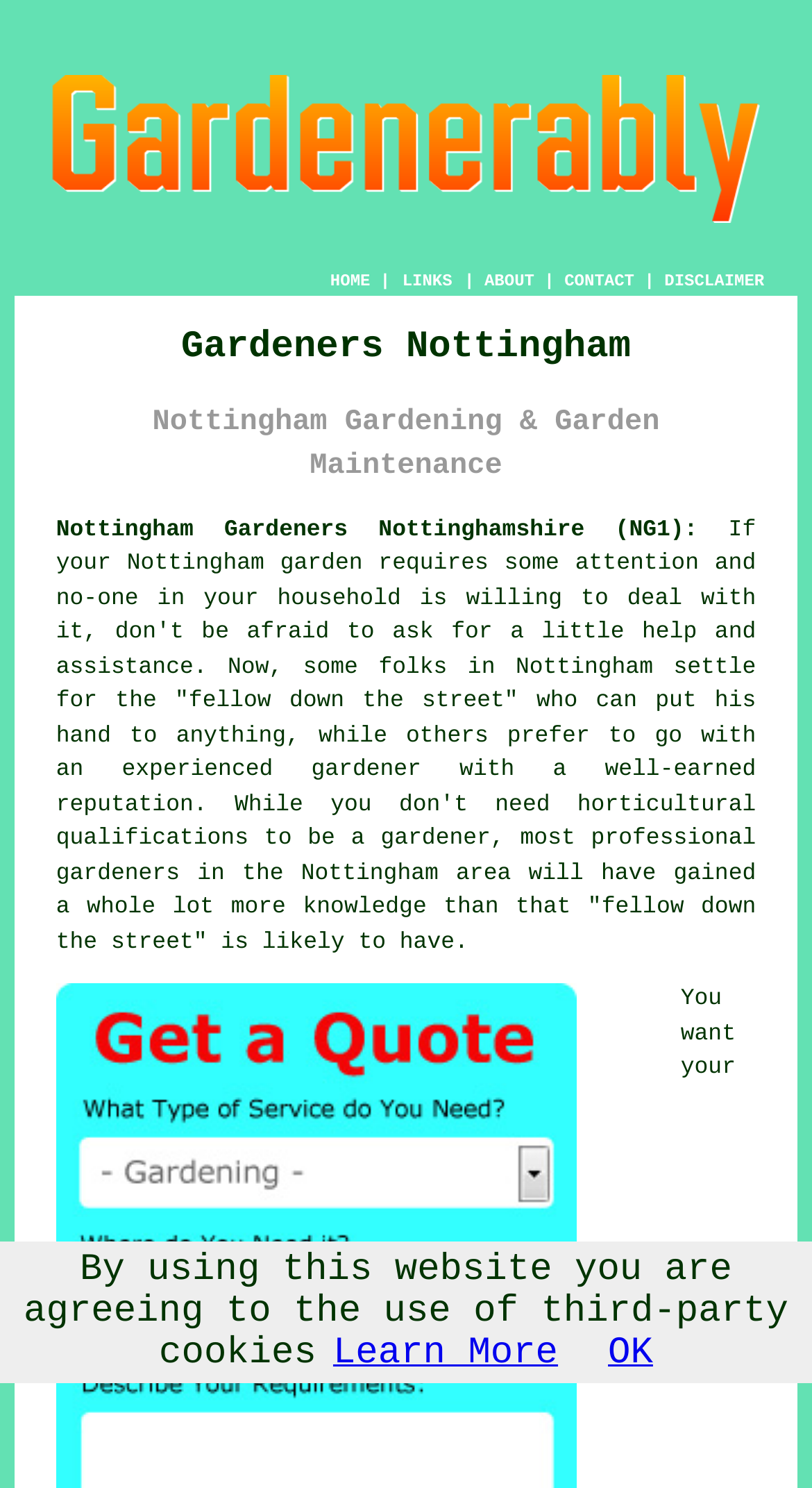Provide the bounding box coordinates for the area that should be clicked to complete the instruction: "Click the HOME link".

[0.407, 0.184, 0.456, 0.196]